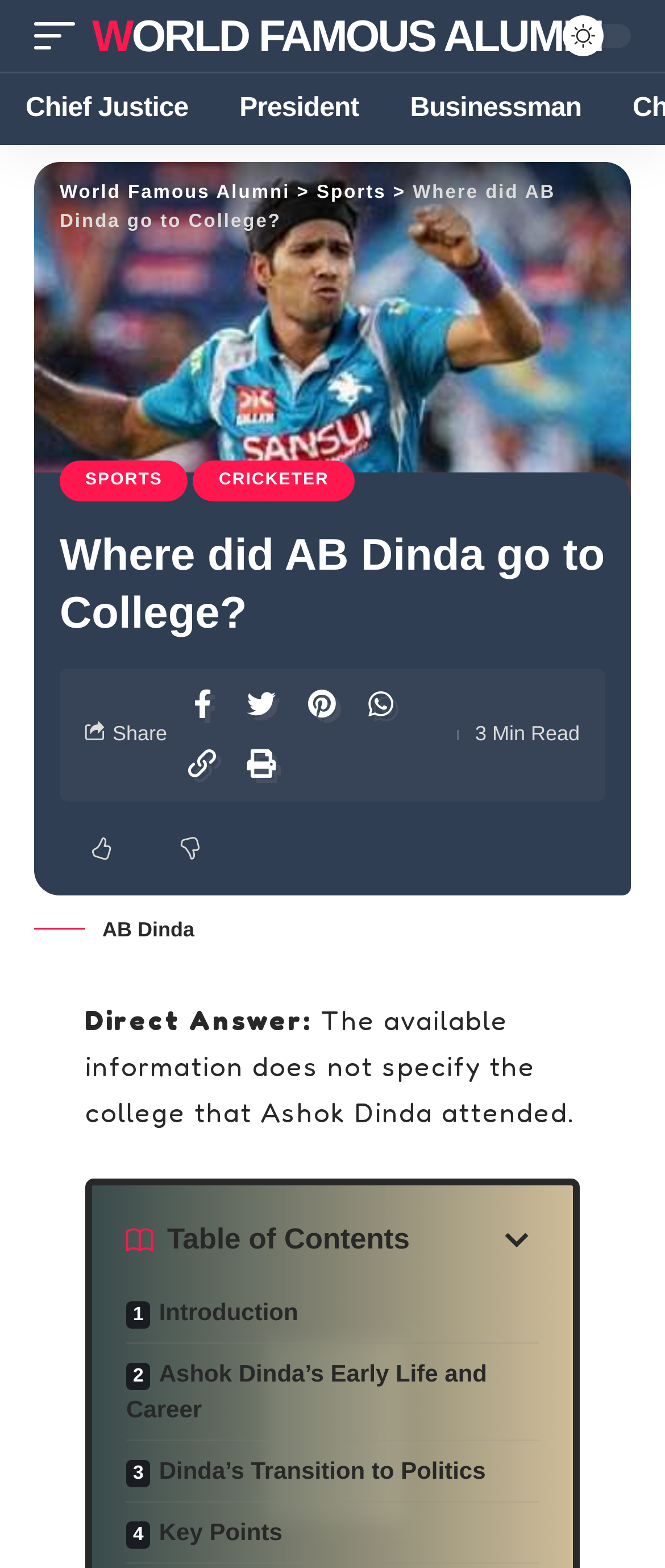Could you specify the bounding box coordinates for the clickable section to complete the following instruction: "Click on the share button"?

[0.169, 0.461, 0.251, 0.476]